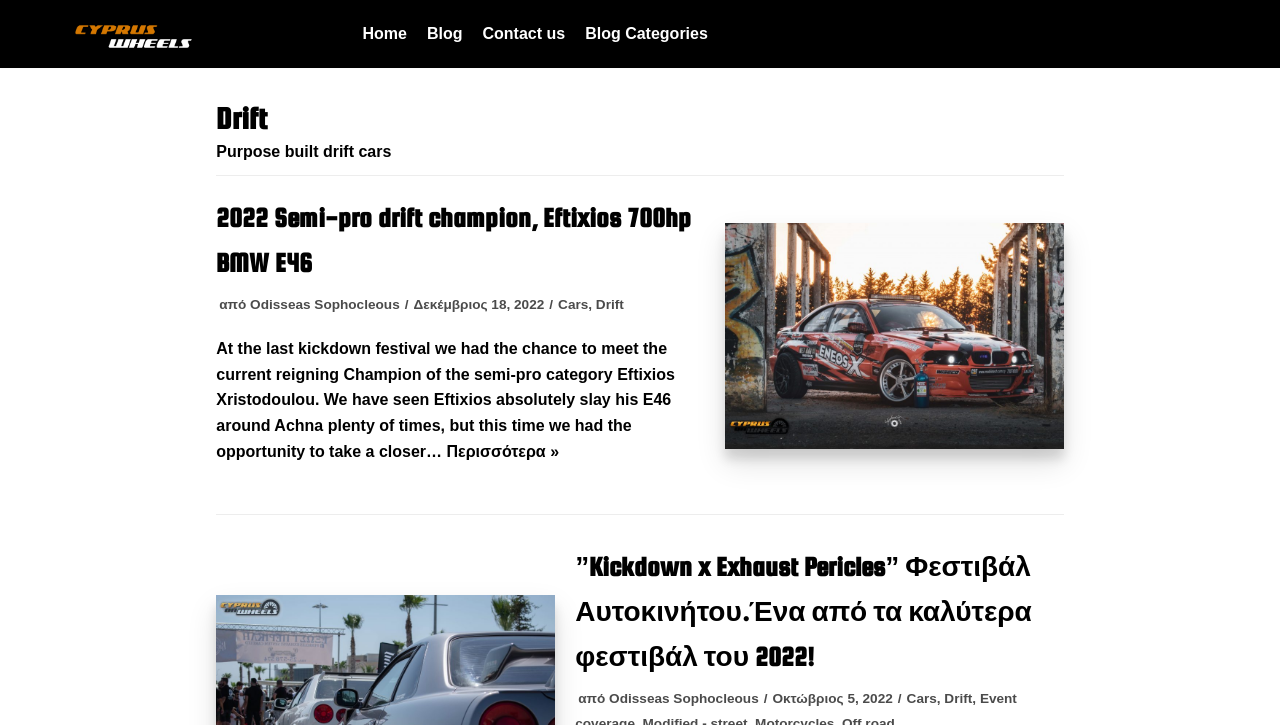What is the category of the article '2022 Semi-pro drift champion, Eftixios 700hp BMW E46'?
Give a detailed and exhaustive answer to the question.

I found the article '2022 Semi-pro drift champion, Eftixios 700hp BMW E46' and looked at the links below it, which are 'Cars' and 'Drift', indicating that the category of the article is 'Drift'.